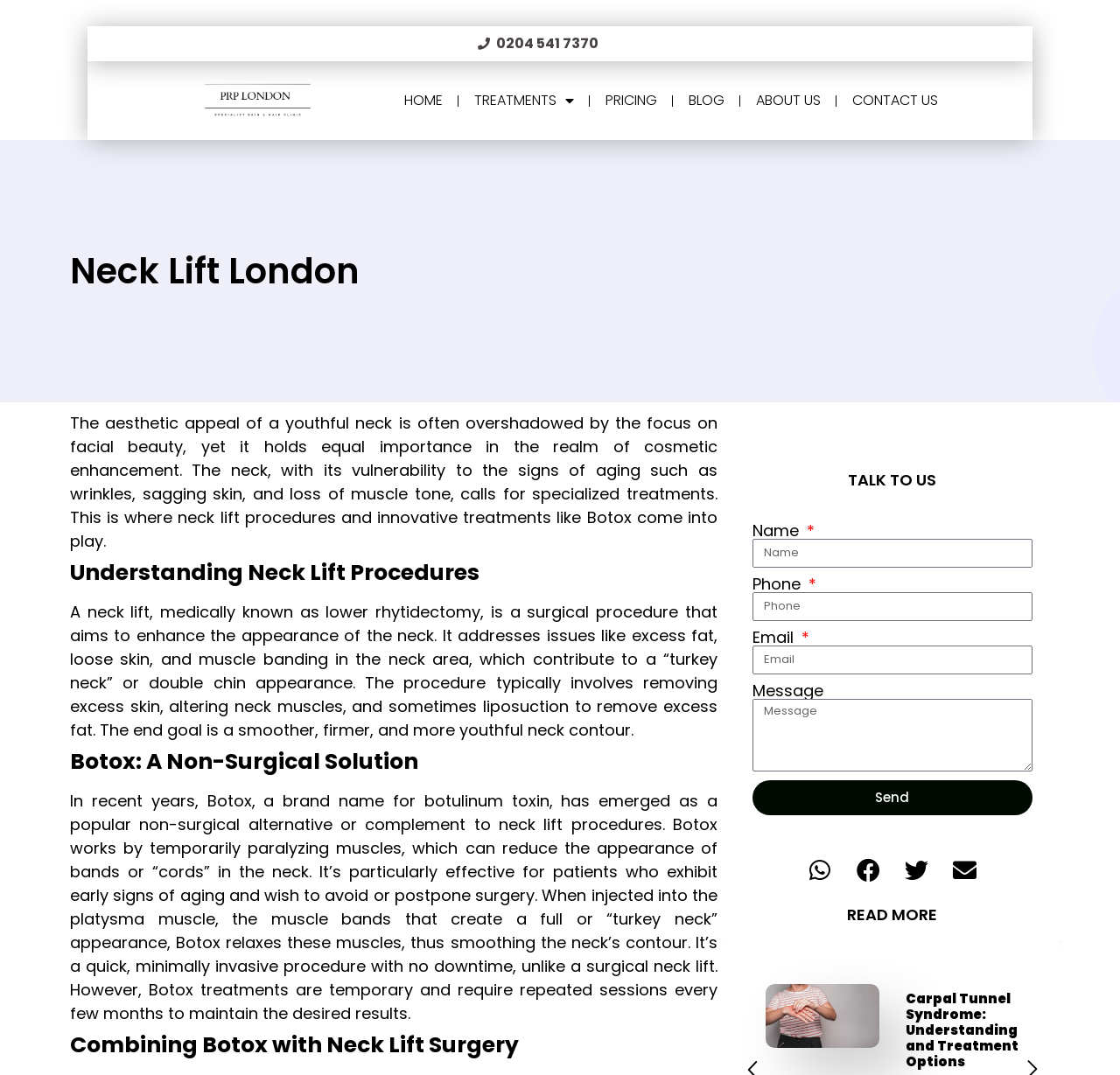Identify the bounding box coordinates of the area you need to click to perform the following instruction: "Share on whatsapp".

[0.715, 0.791, 0.75, 0.827]